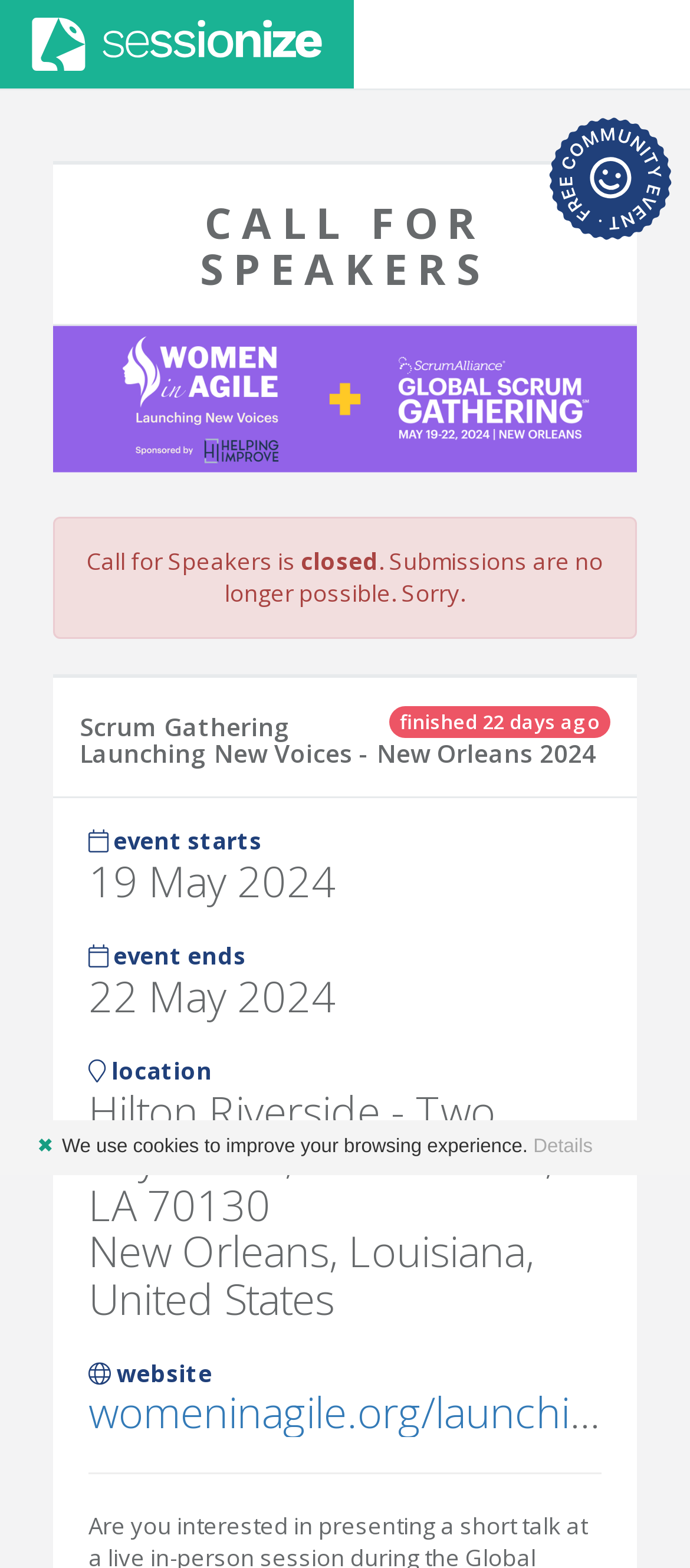From the image, can you give a detailed response to the question below:
What is the status of the Call for Speakers?

I determined the answer by looking at the StaticText element with the text 'Call for Speakers is' and the adjacent StaticText element with the text 'closed'. This indicates that the Call for Speakers is no longer open.